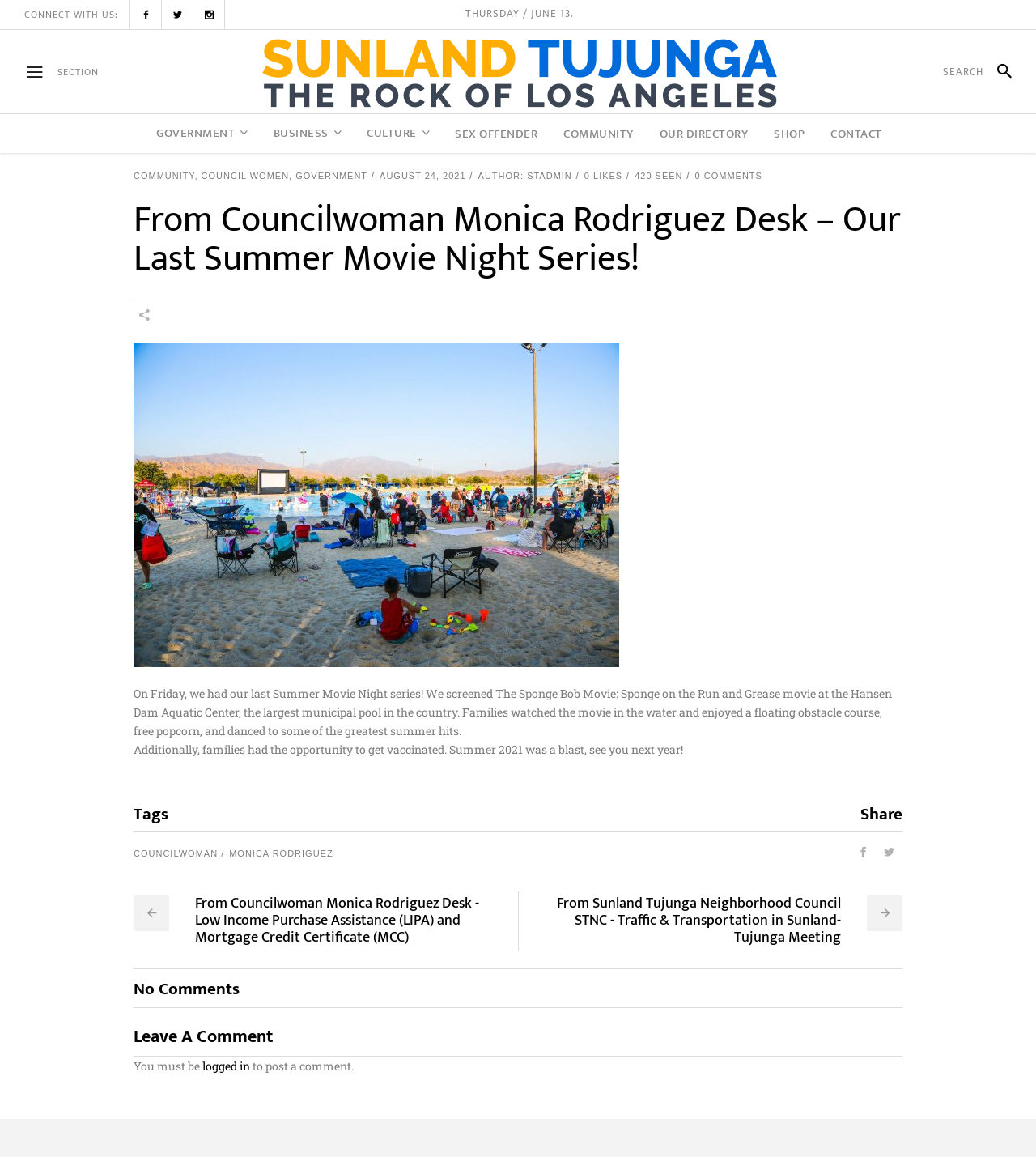Determine the bounding box coordinates of the clickable element necessary to fulfill the instruction: "Search for something". Provide the coordinates as four float numbers within the 0 to 1 range, i.e., [left, top, right, bottom].

[0.918, 0.051, 0.949, 0.072]